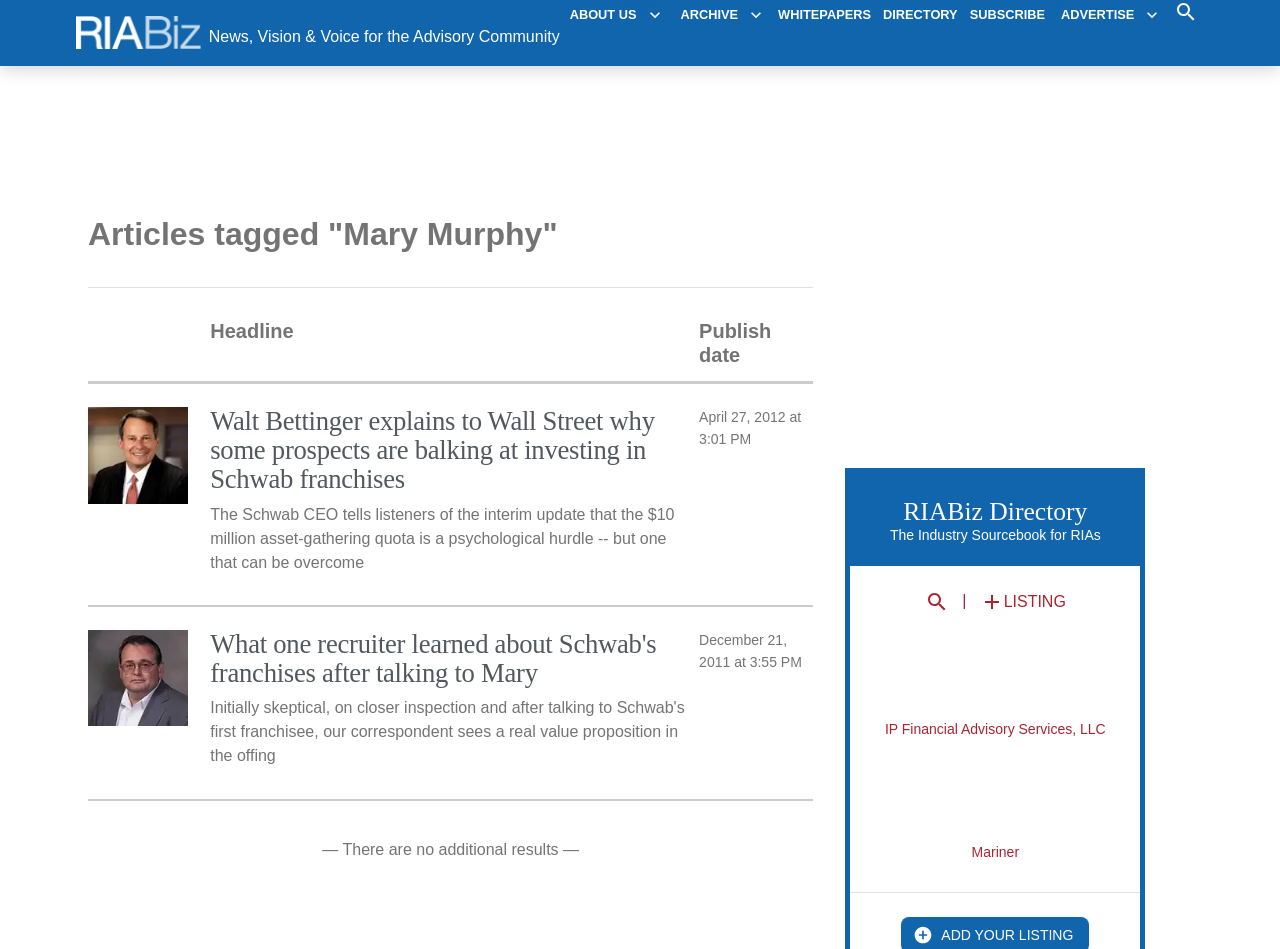What is the purpose of the 'DIRECTORY' link?
Please respond to the question thoroughly and include all relevant details.

The purpose of the 'DIRECTORY' link is to access the 'RIABiz Directory' which is obtained from the link element with the text 'DIRECTORY' at the top navigation menu.